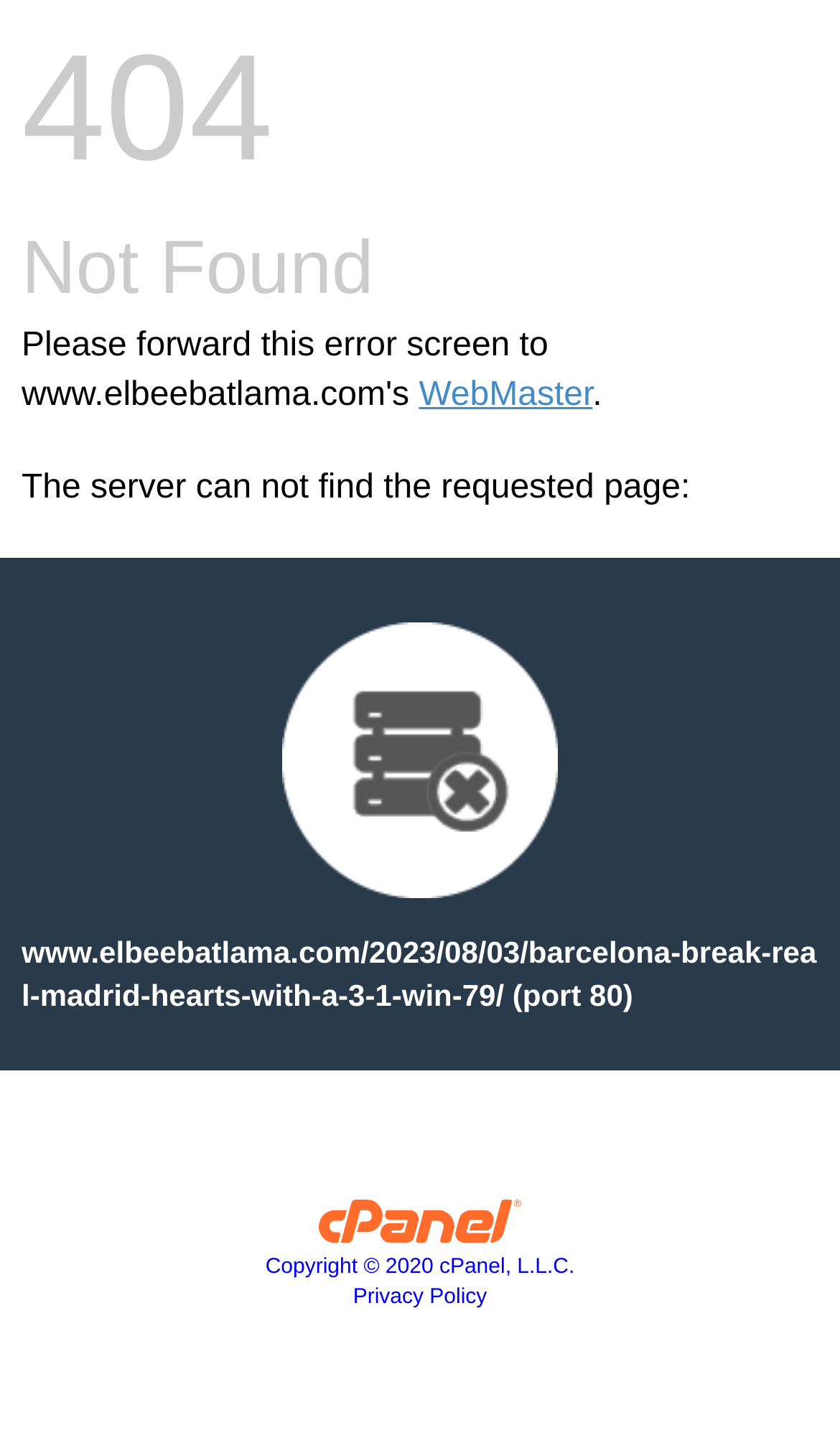What is the error message displayed on the webpage?
Examine the screenshot and reply with a single word or phrase.

404 Not Found